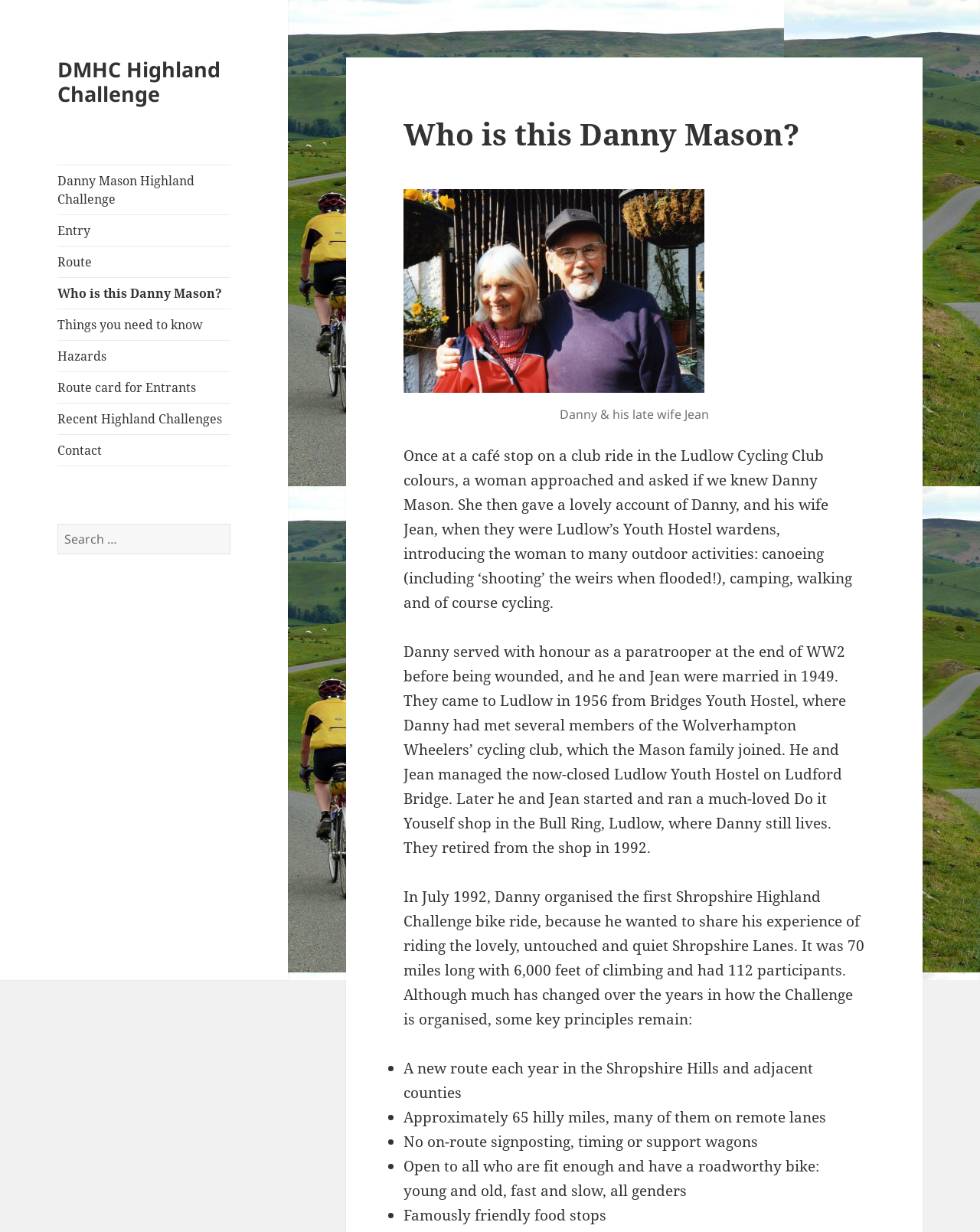Find the UI element described as: "Things you need to know" and predict its bounding box coordinates. Ensure the coordinates are four float numbers between 0 and 1, [left, top, right, bottom].

[0.059, 0.251, 0.235, 0.276]